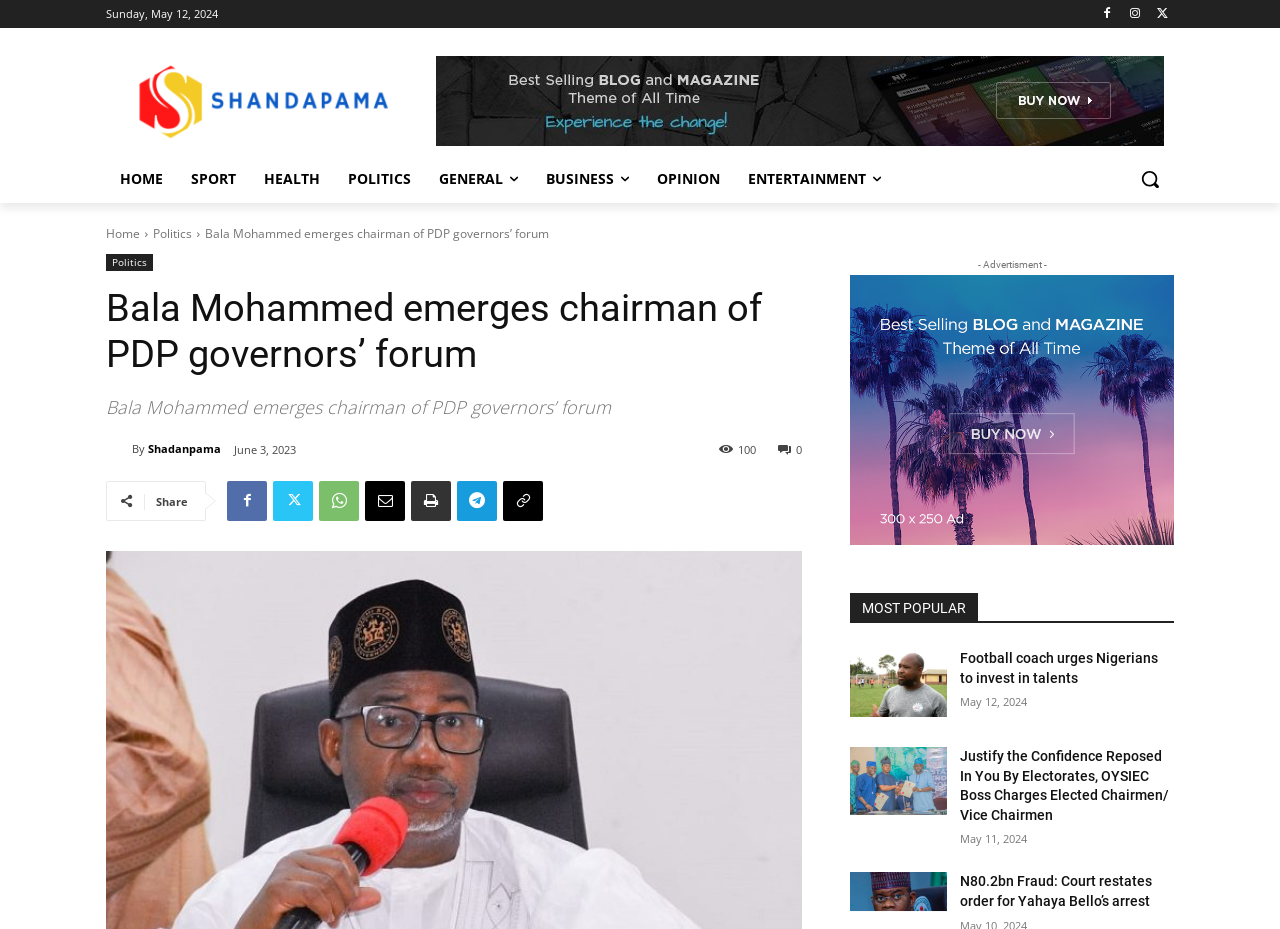Extract the main headline from the webpage and generate its text.

Bala Mohammed emerges chairman of PDP governors’ forum